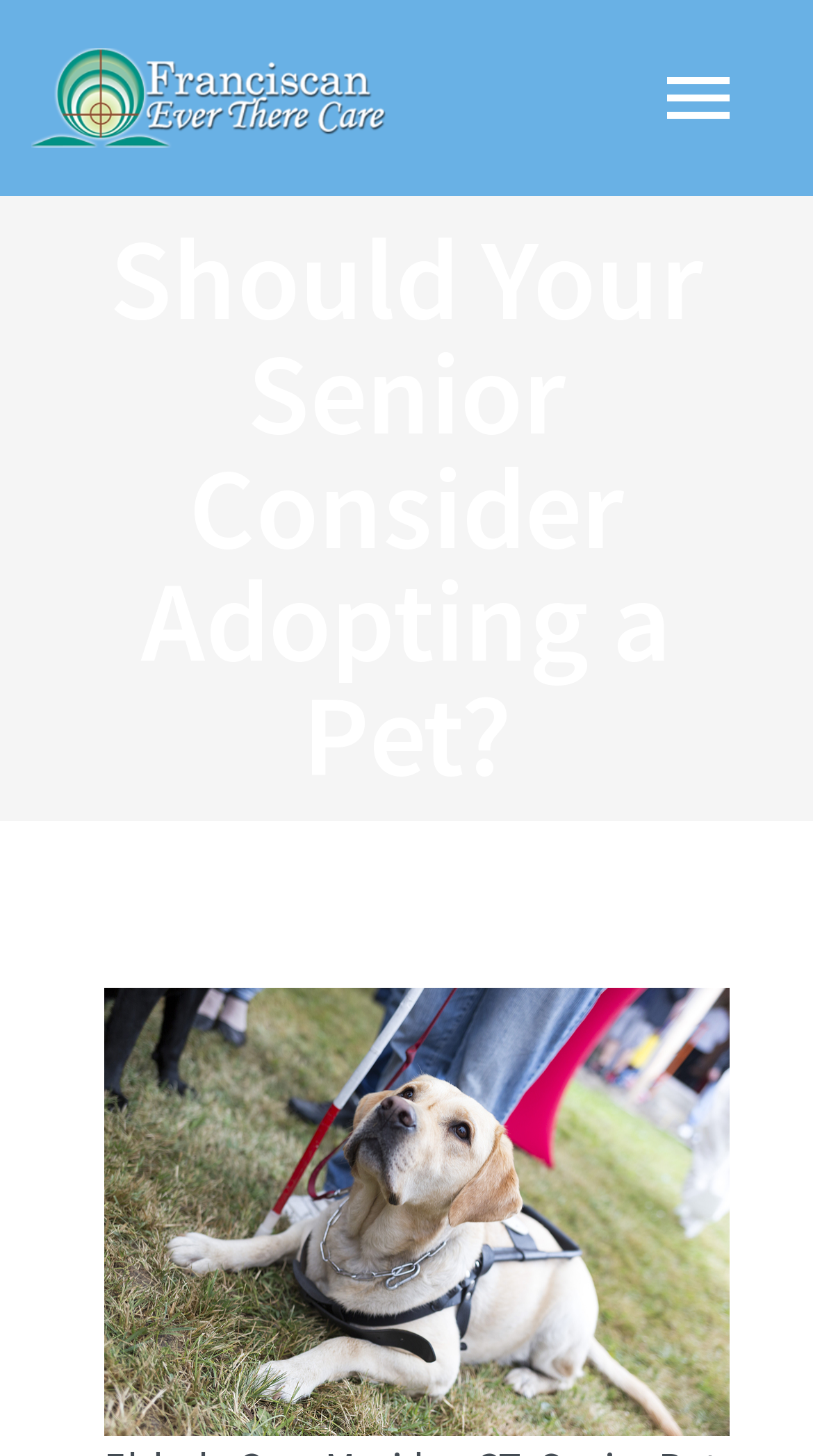Determine the bounding box coordinates of the UI element described by: "alt="Franciscan Ever There Care Logo"".

[0.038, 0.029, 0.474, 0.065]